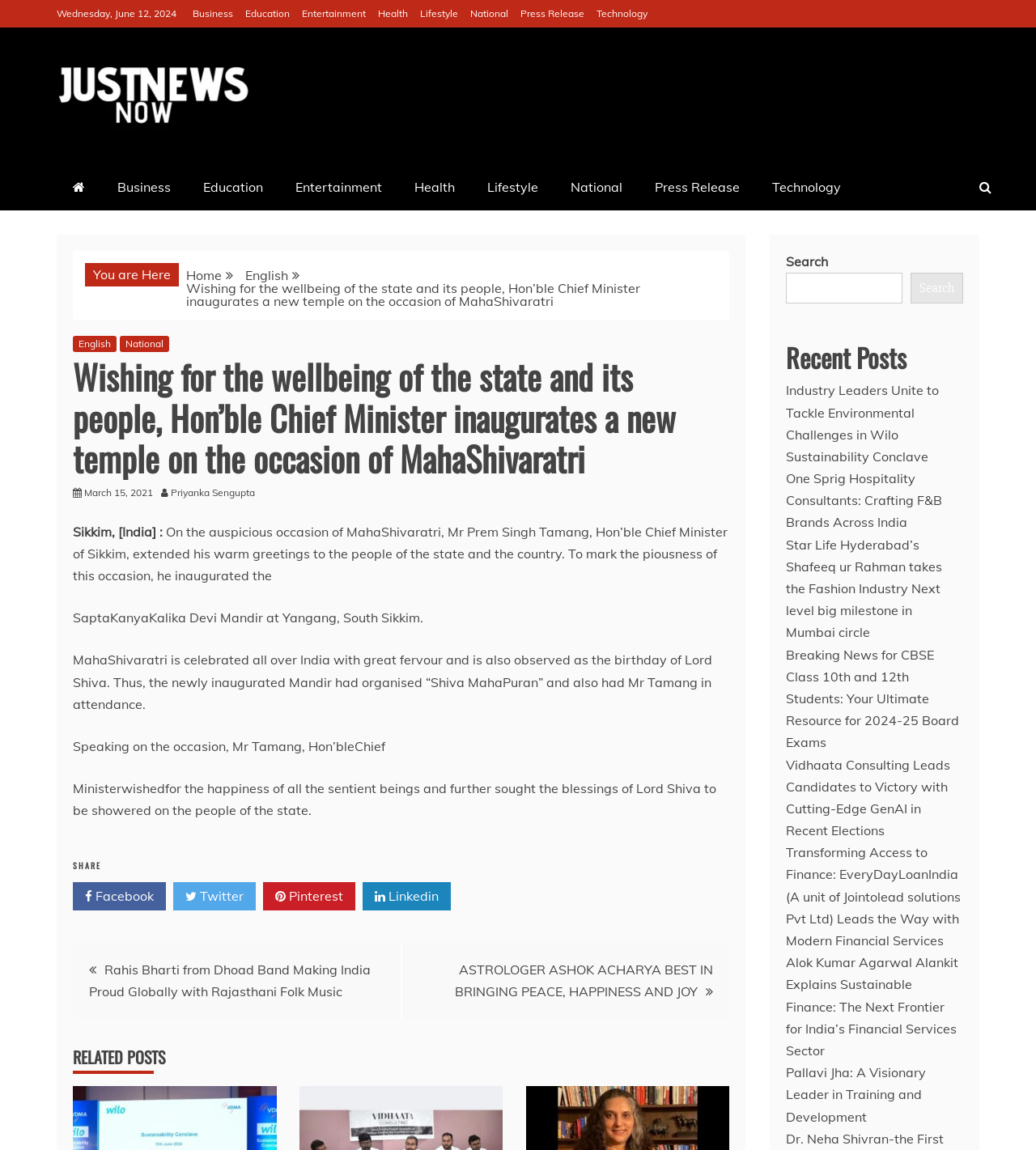Please find the bounding box coordinates of the element that you should click to achieve the following instruction: "Log in". The coordinates should be presented as four float numbers between 0 and 1: [left, top, right, bottom].

None